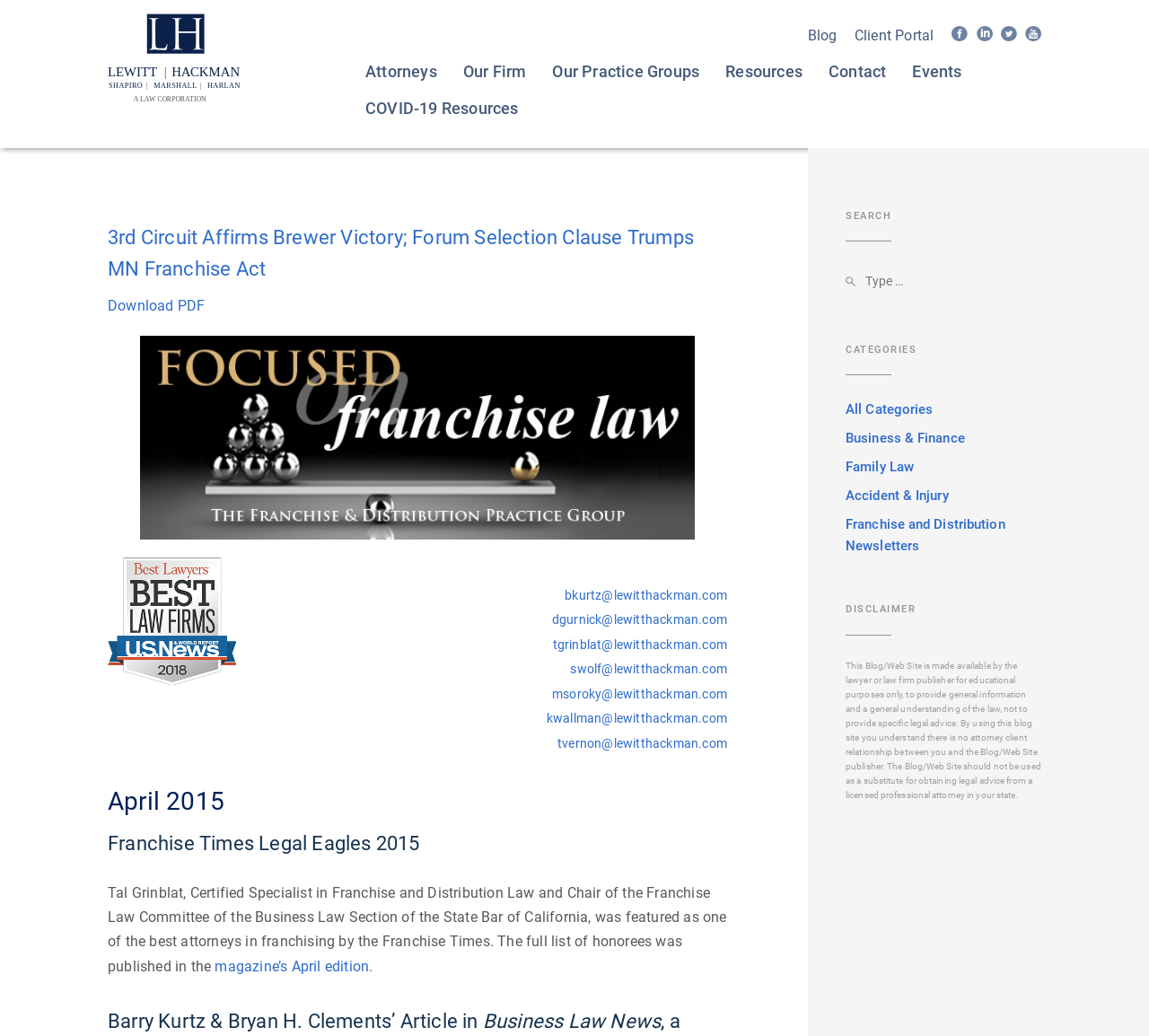Respond concisely with one word or phrase to the following query:
What is the topic of the article?

Franchise Law